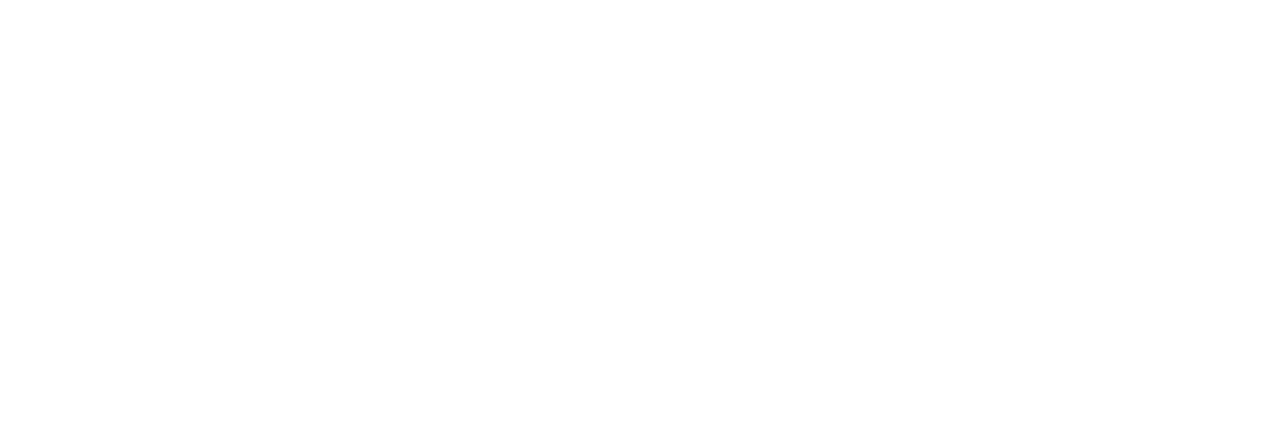Describe all the important aspects and details of the image.

The image portrays a simple yet effective visual representation associated with the "Call Now!" feature of Finsbury Man with a Van service. This graphic is likely designed to encourage potential customers to reach out for removal services. Its clear, bold design emphasizes the urgency and ease of contacting the company, making it visually appealing and functional. Positioned prominently, the image serves to enhance the user interface of the webpage, guiding visitors towards taking action for their moving needs.